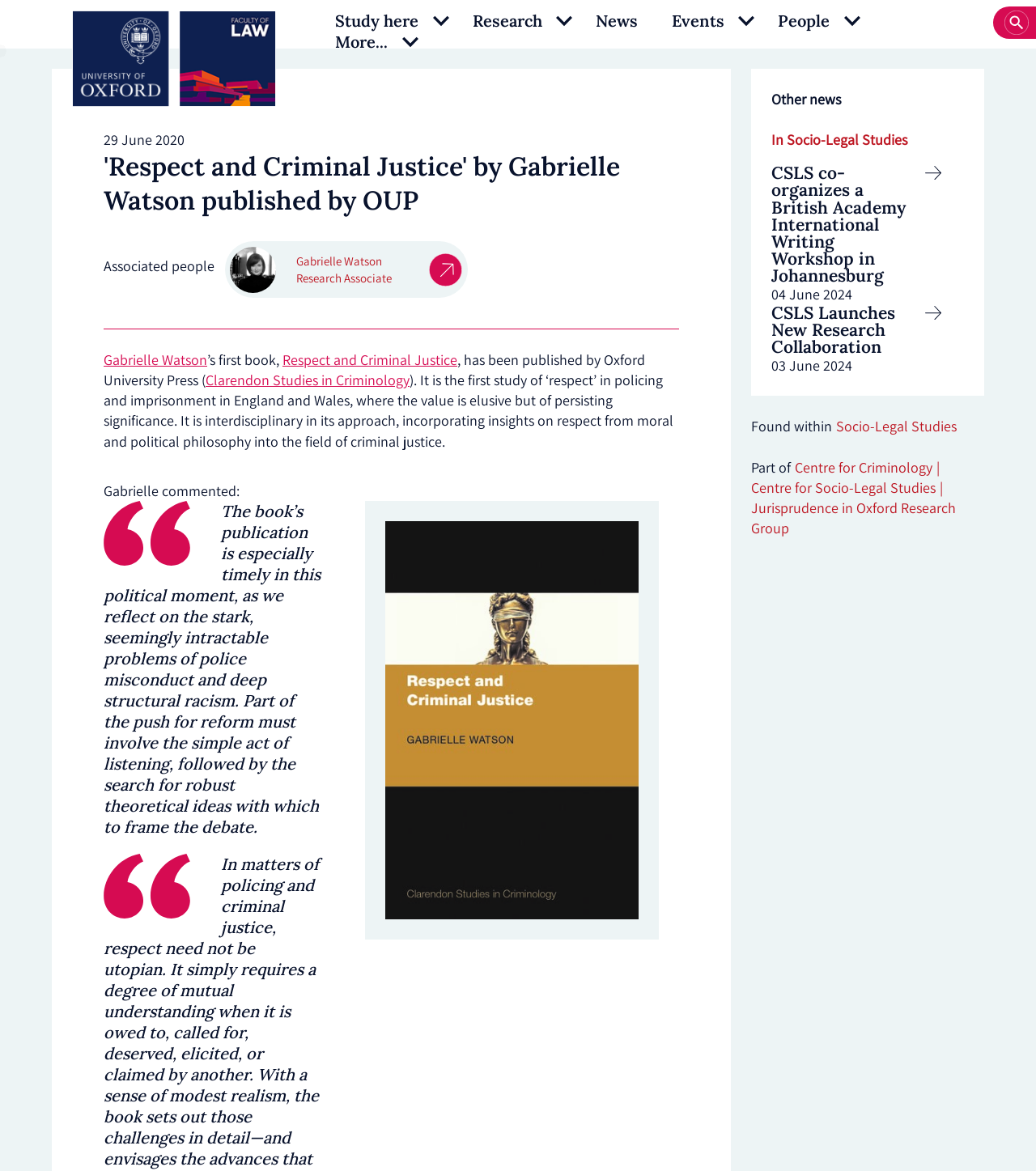Find the bounding box coordinates for the HTML element described in this sentence: "Research support". Provide the coordinates as four float numbers between 0 and 1, in the format [left, top, right, bottom].

[0.02, 0.71, 0.121, 0.746]